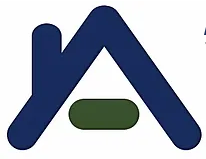What is the company's mission?
Please look at the screenshot and answer in one word or a short phrase.

Albertans helping Albertans!